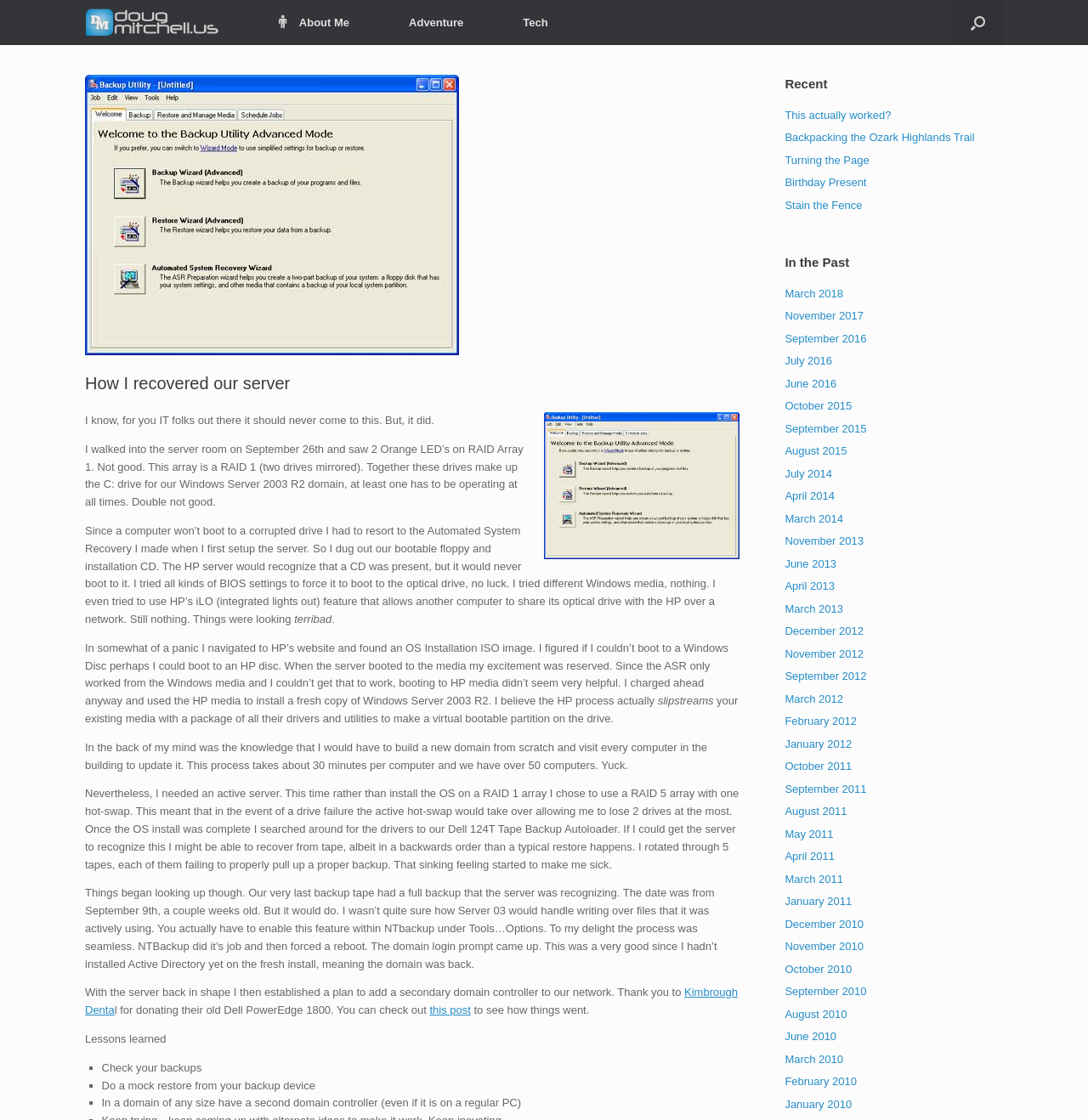Please find the bounding box coordinates of the element that must be clicked to perform the given instruction: "Visit the 'Adventure' page". The coordinates should be four float numbers from 0 to 1, i.e., [left, top, right, bottom].

[0.348, 0.0, 0.453, 0.04]